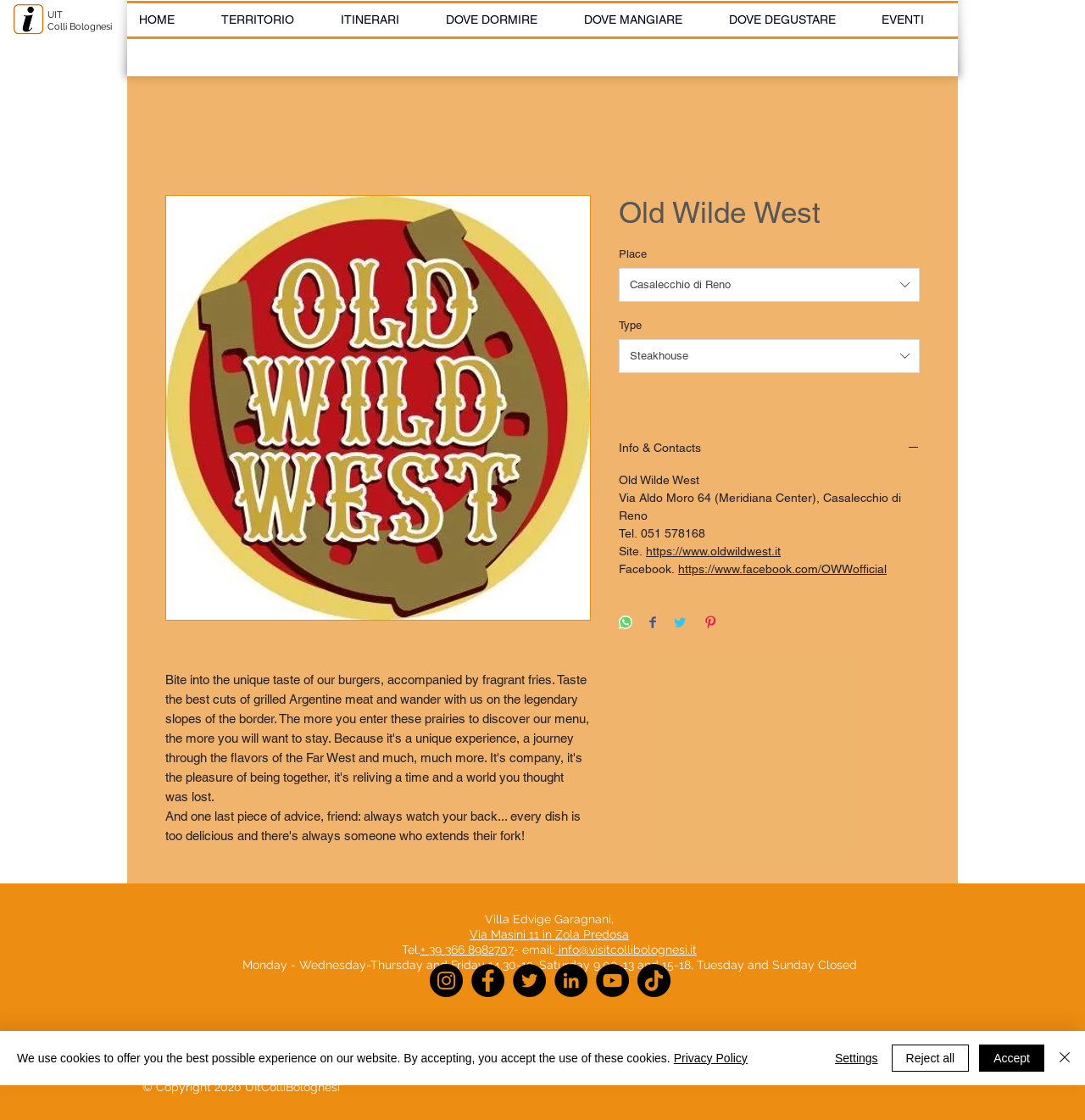Provide your answer in one word or a succinct phrase for the question: 
What is the phone number of Old Wilde West?

Tel. 051 578168